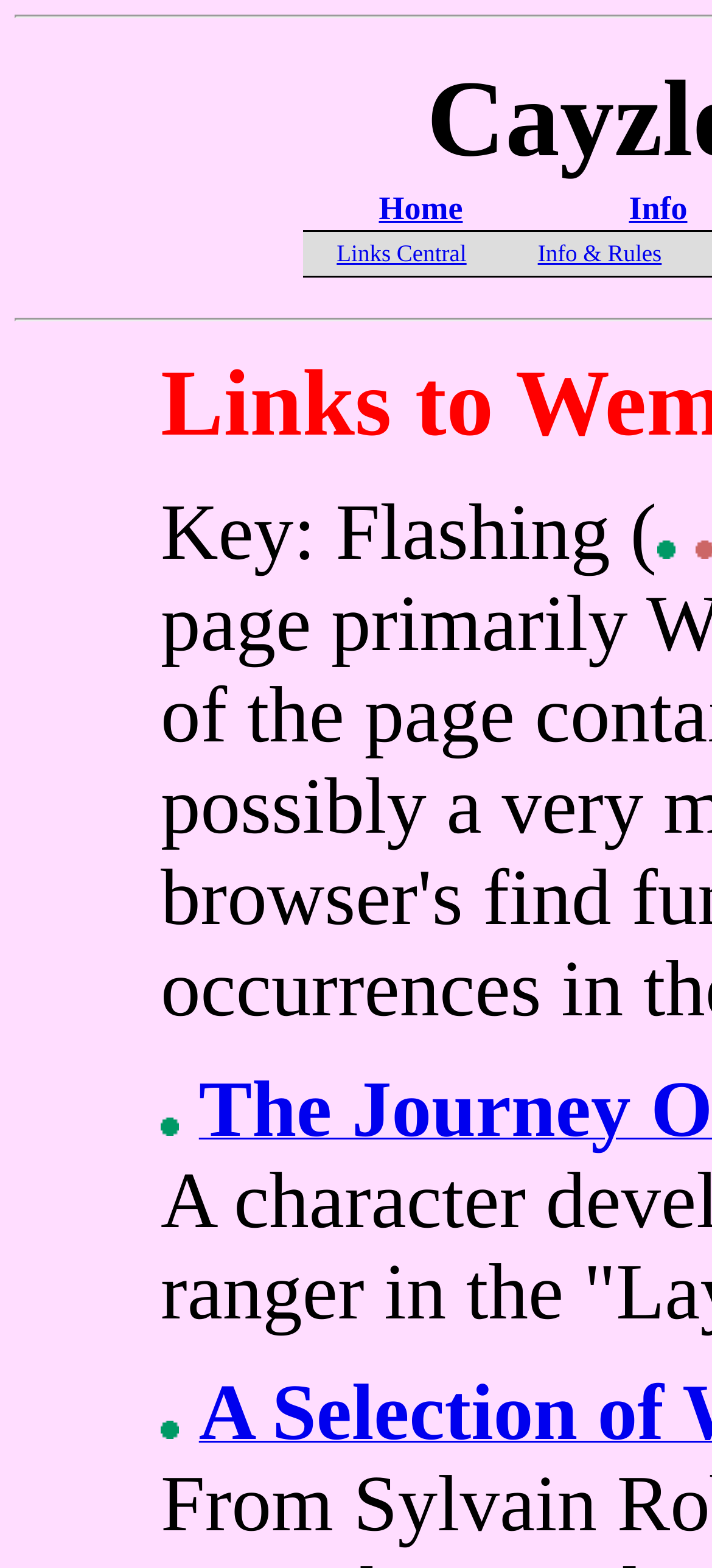Show the bounding box coordinates for the HTML element as described: "Info & Rules".

[0.755, 0.152, 0.929, 0.172]